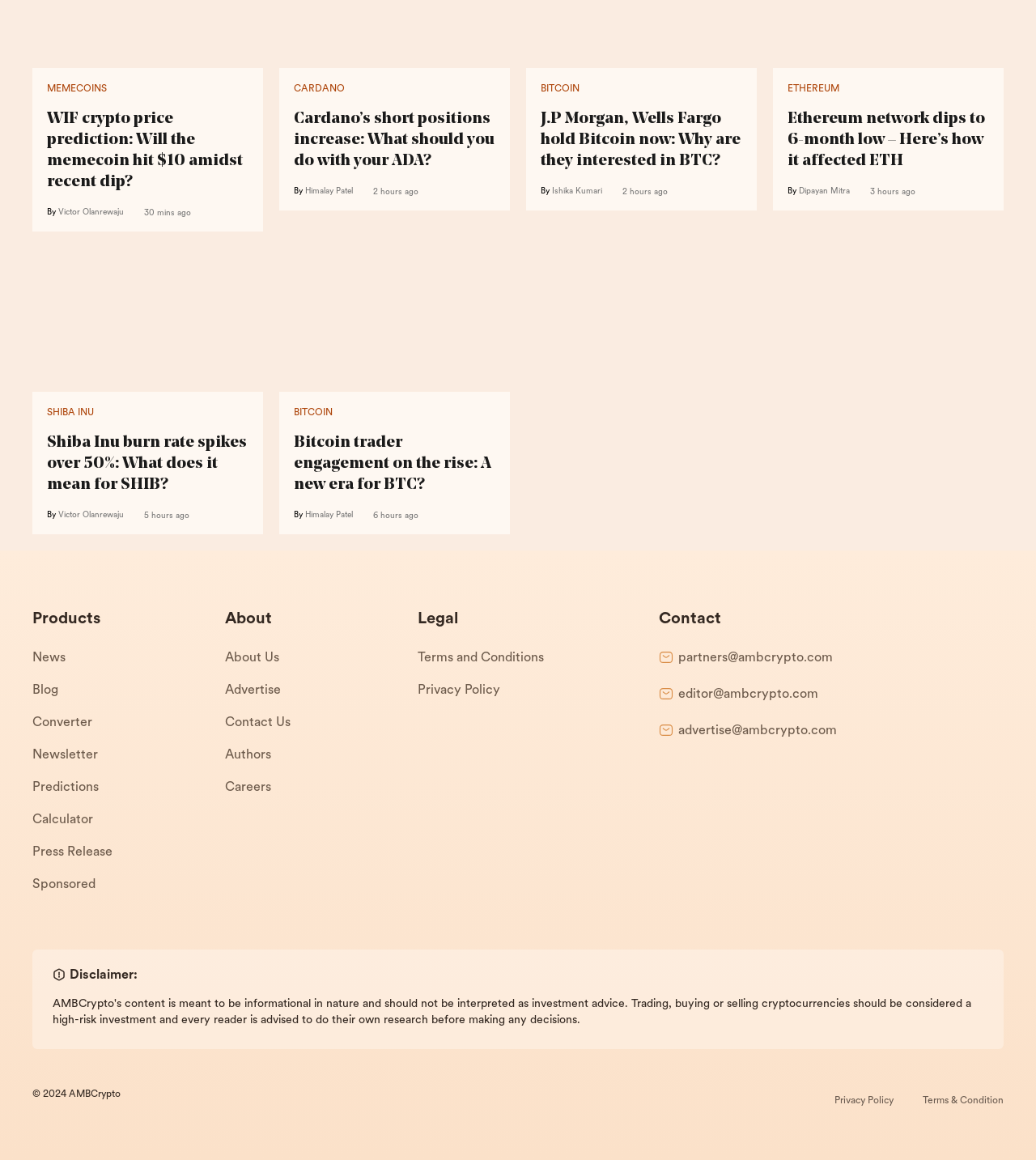Specify the bounding box coordinates of the area that needs to be clicked to achieve the following instruction: "Go to the 'News' section".

[0.031, 0.553, 0.217, 0.581]